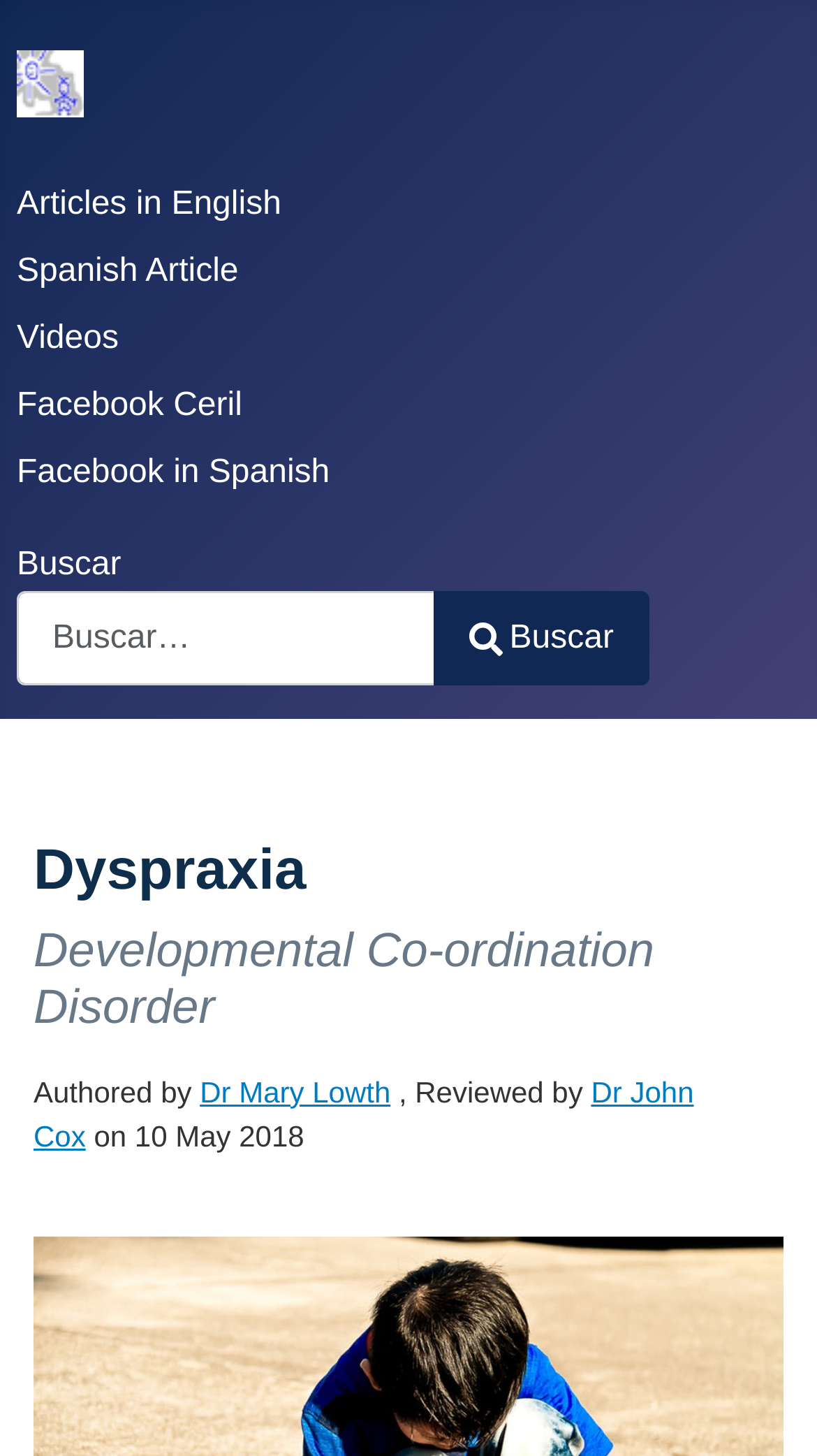Determine the bounding box coordinates of the element's region needed to click to follow the instruction: "Watch videos". Provide these coordinates as four float numbers between 0 and 1, formatted as [left, top, right, bottom].

[0.021, 0.22, 0.145, 0.245]